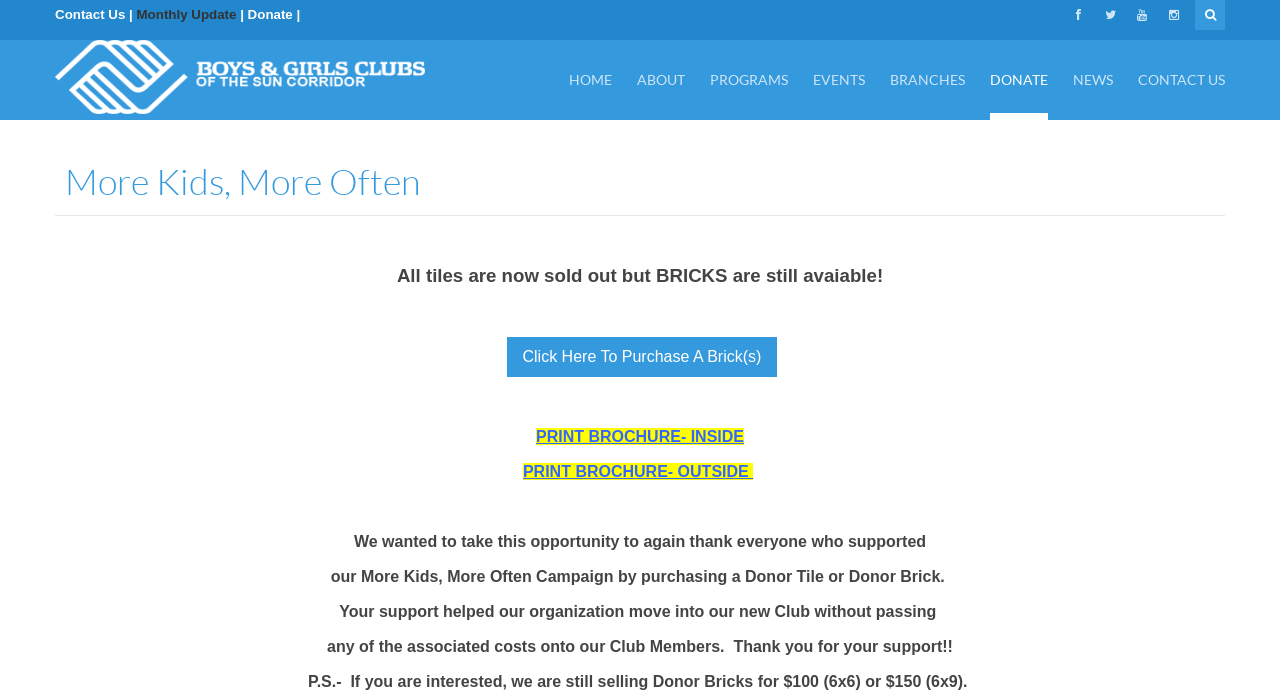Determine the bounding box coordinates for the area you should click to complete the following instruction: "Click Contact Us".

[0.043, 0.01, 0.098, 0.031]